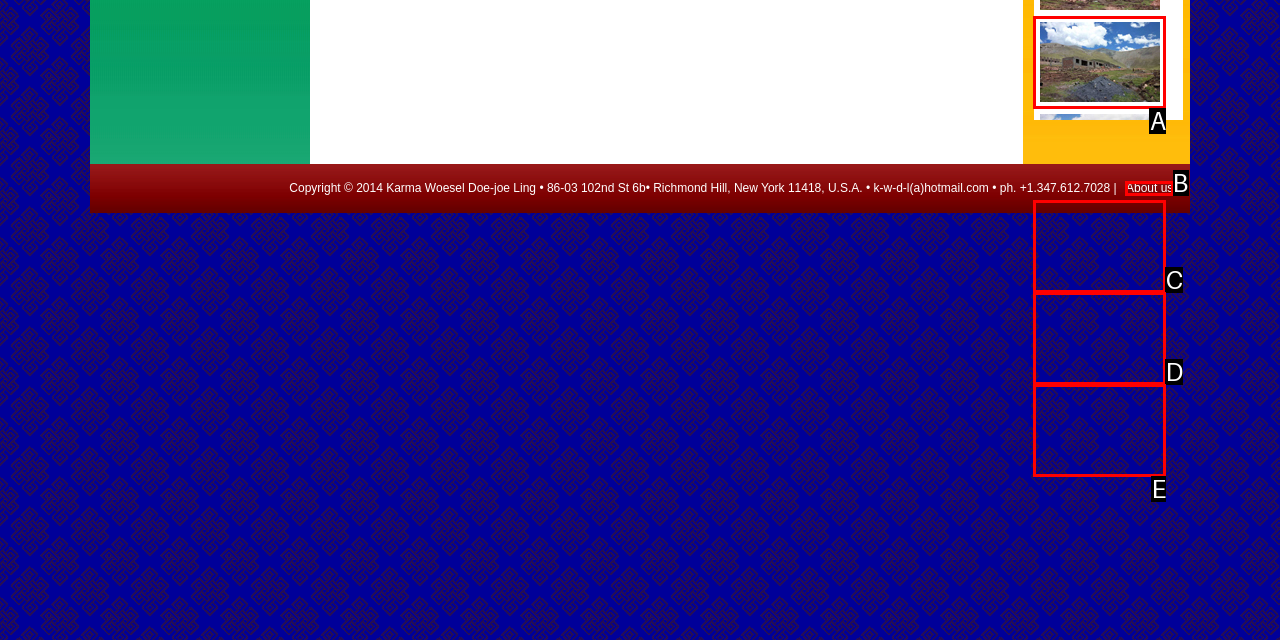Looking at the description: About us, identify which option is the best match and respond directly with the letter of that option.

B